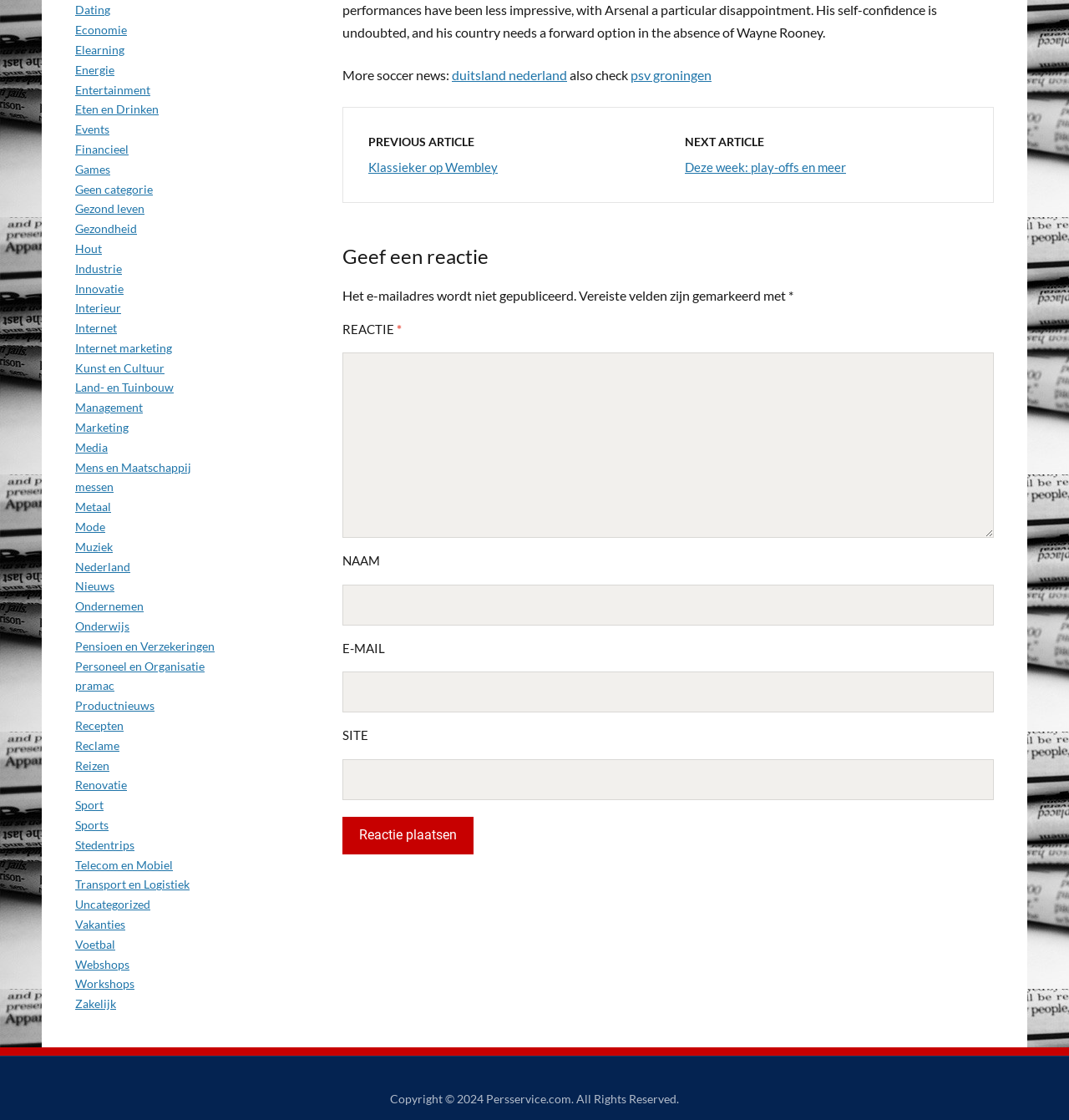Show the bounding box coordinates for the element that needs to be clicked to execute the following instruction: "Click on the 'Klassieker op Wembley' link". Provide the coordinates in the form of four float numbers between 0 and 1, i.e., [left, top, right, bottom].

[0.345, 0.142, 0.466, 0.156]